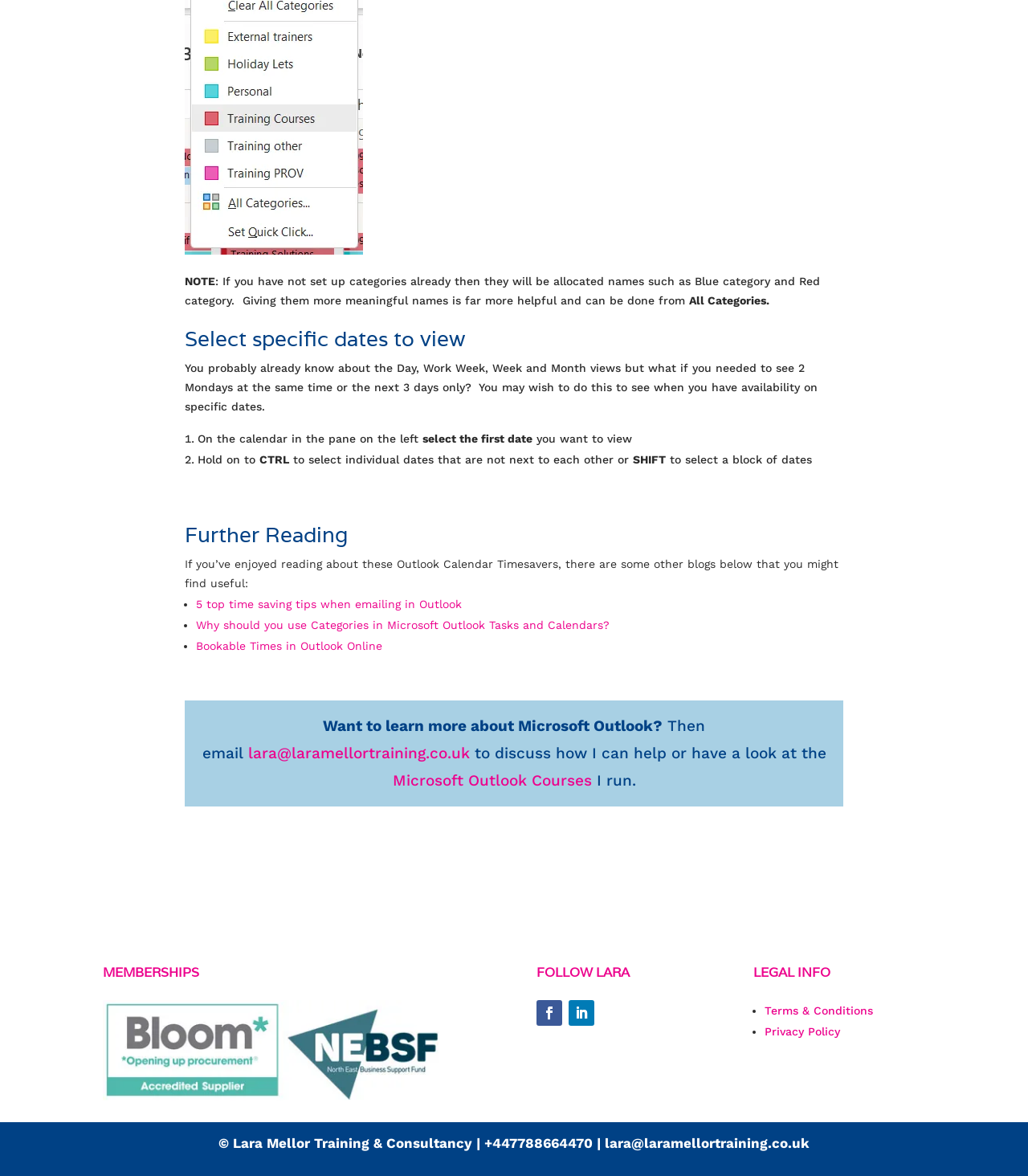Identify the bounding box coordinates for the element that needs to be clicked to fulfill this instruction: "Follow Lara on social media". Provide the coordinates in the format of four float numbers between 0 and 1: [left, top, right, bottom].

[0.522, 0.85, 0.547, 0.872]